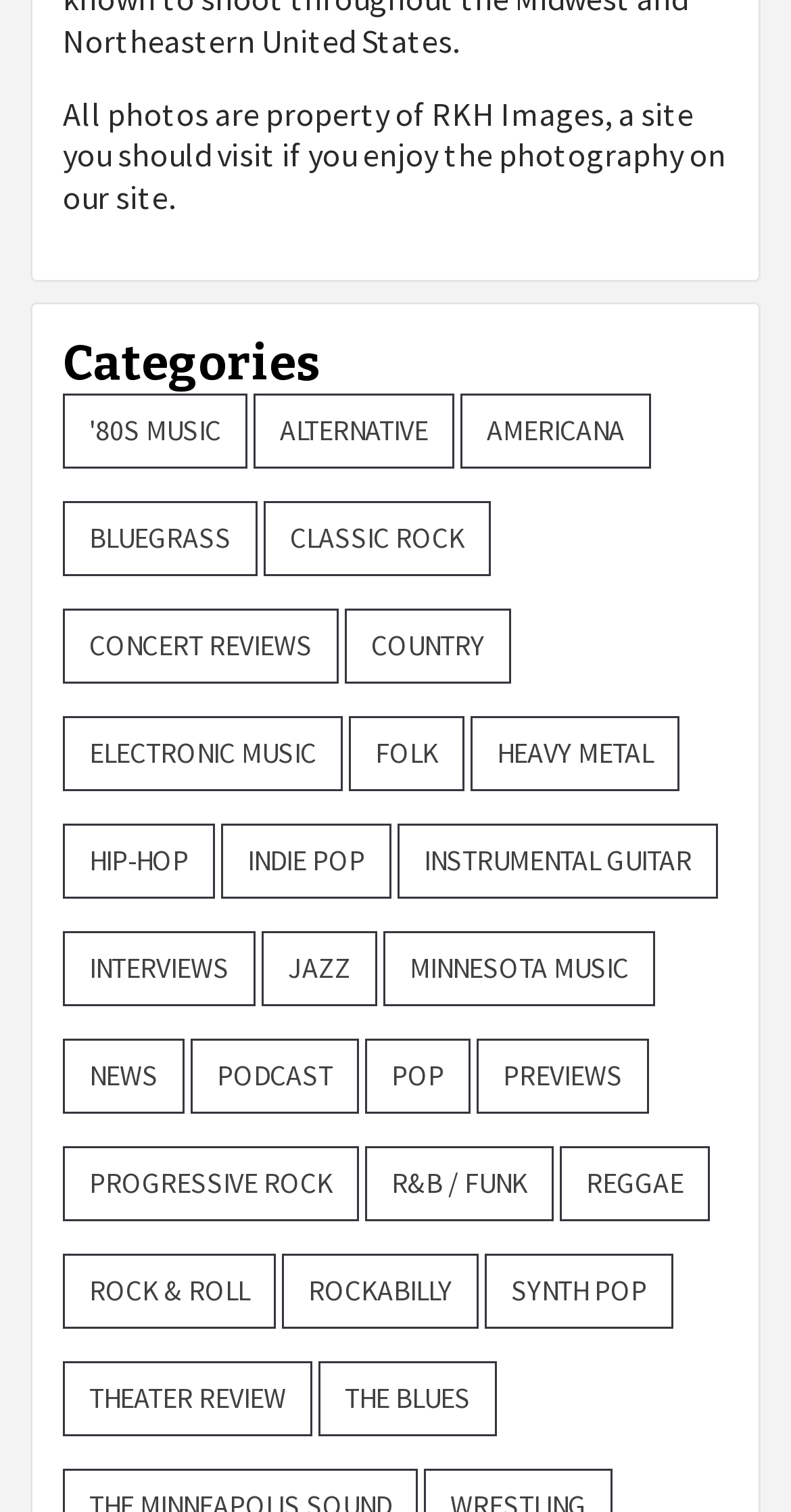Please determine the bounding box coordinates of the clickable area required to carry out the following instruction: "Click on '80s Music category". The coordinates must be four float numbers between 0 and 1, represented as [left, top, right, bottom].

[0.079, 0.26, 0.313, 0.31]